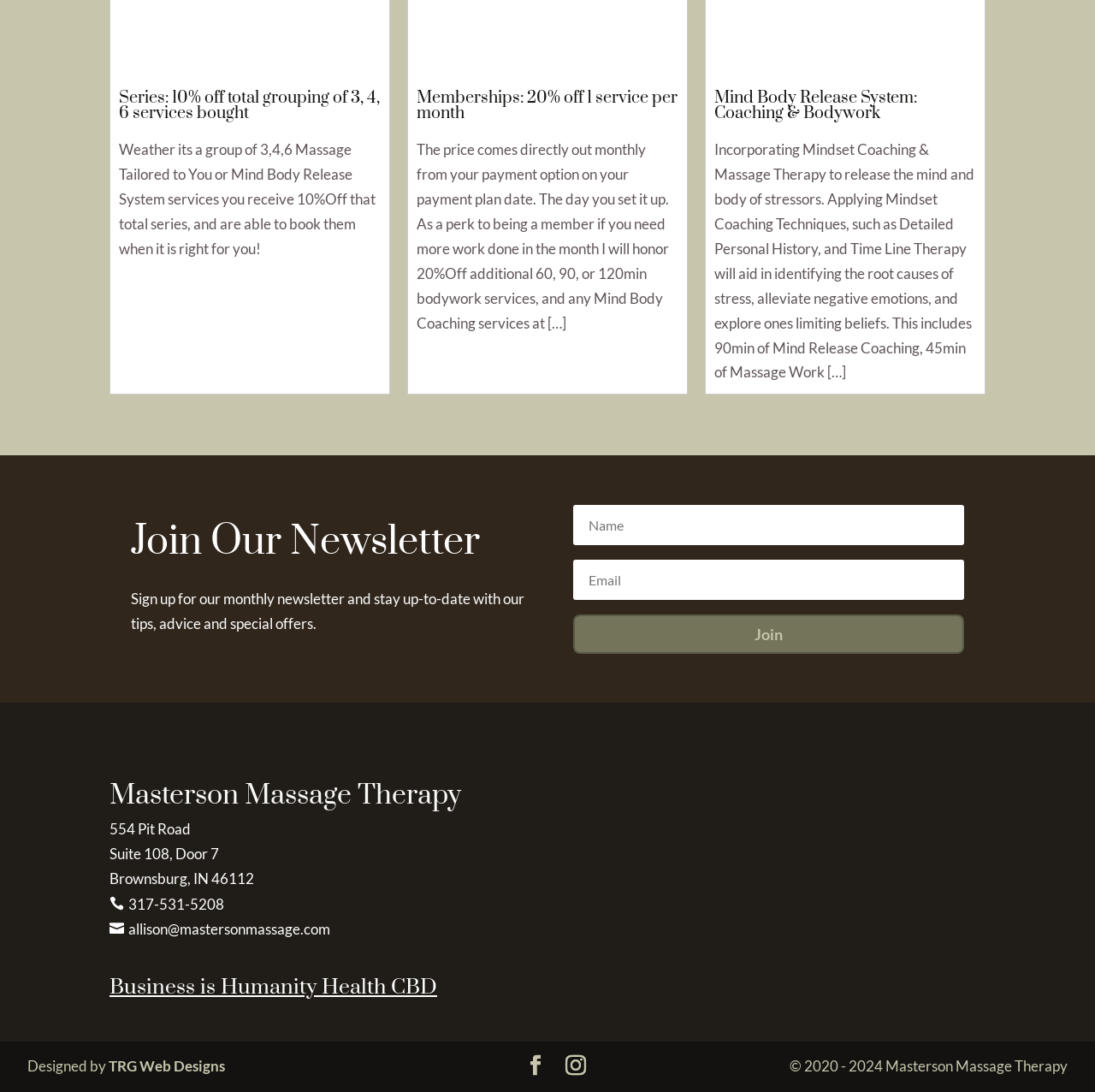What is the discount for buying a series of 3, 4, or 6 services?
Please answer the question with as much detail and depth as you can.

According to the heading 'Series: 10% off total grouping of 3, 4, 6 services bought', customers can receive 10% off the total series if they buy a group of 3, 4, or 6 services.